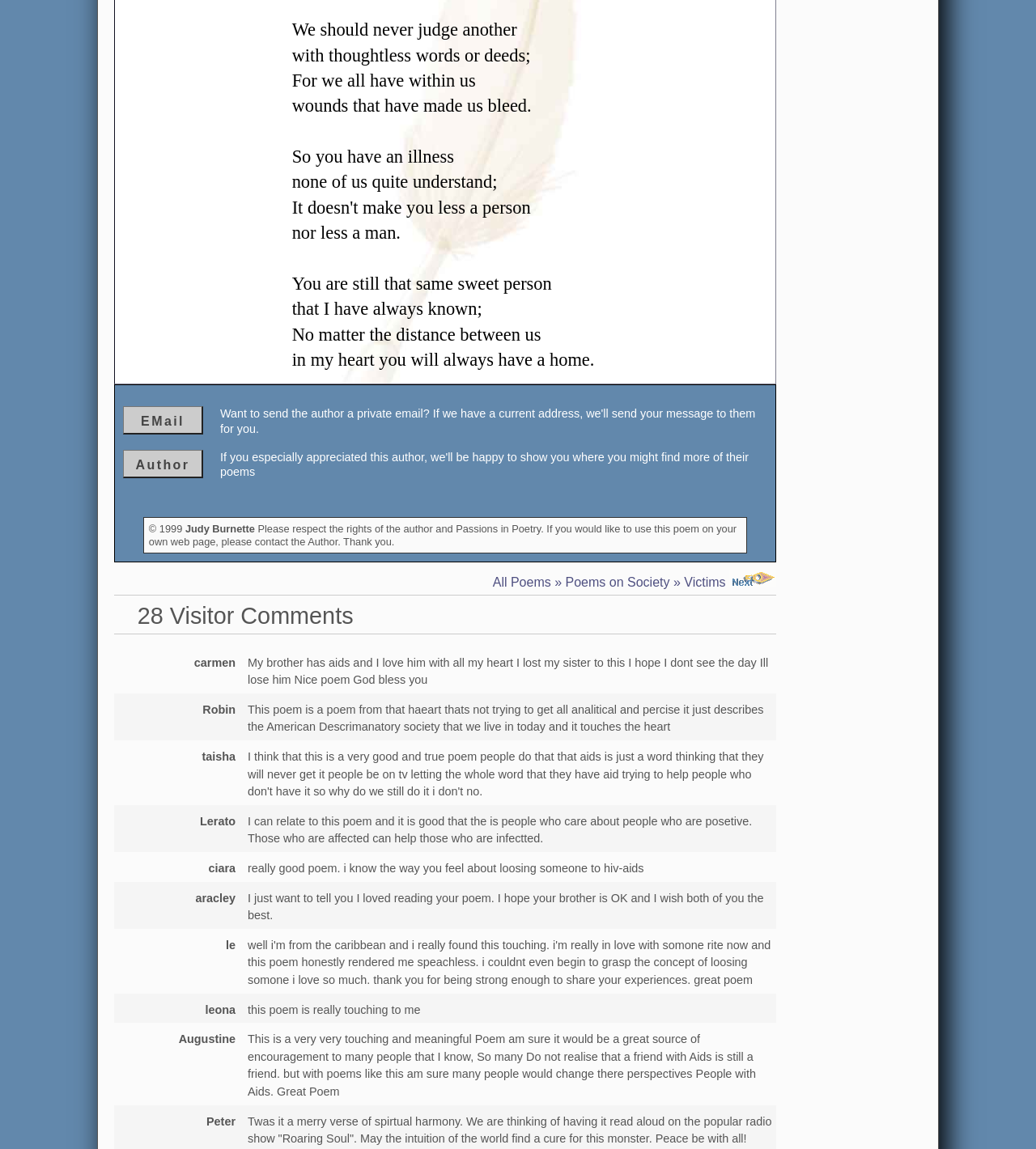Please determine the bounding box coordinates for the UI element described here. Use the format (top-left x, top-left y, bottom-right x, bottom-right y) with values bounded between 0 and 1: All Poems

[0.476, 0.501, 0.532, 0.513]